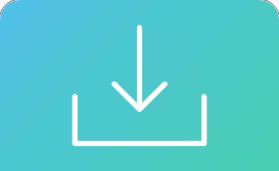What is the color of the gradient background?
Based on the visual information, provide a detailed and comprehensive answer.

The gradient background transitions from teal to a lighter blue, which provides a visually appealing contrast to the download icon. The color scheme is modern and contemporary, reflecting current web design trends.